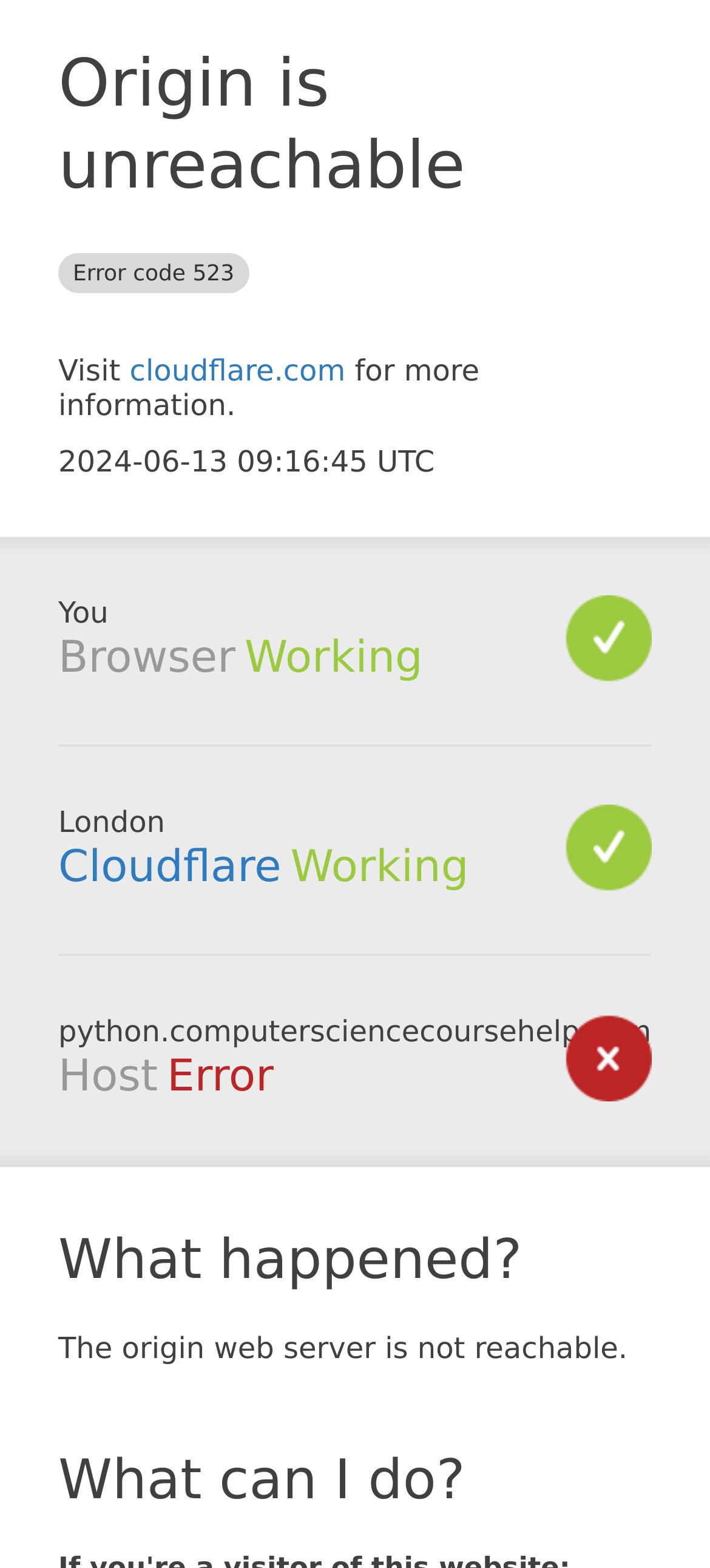Determine the title of the webpage and give its text content.

Origin is unreachable Error code 523